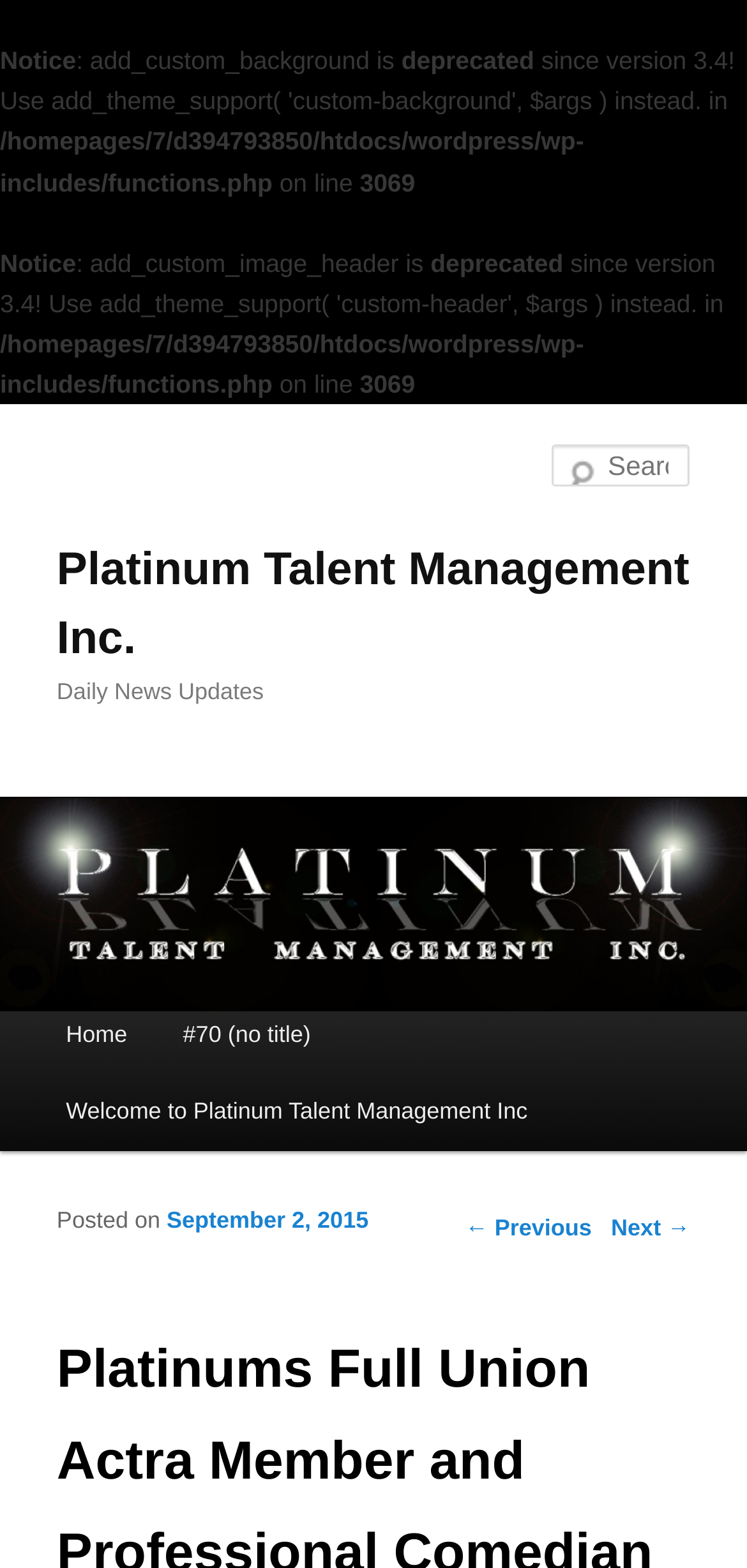What is the date of the post?
Please provide a detailed and thorough answer to the question.

The date of the post can be found in the link element with the text 'September 2, 2015' which is located below the 'Posted on' text.